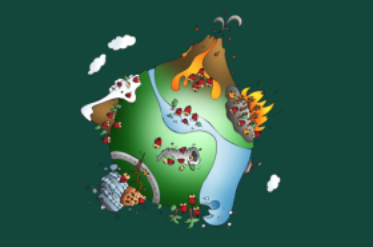Generate an elaborate caption for the given image.

The image depicts a whimsical and colorful illustration of the Earth, characterized by various environmental themes and natural events. On the left side, a snowy mountain suggests cold climates, while a flowing river meanders through lush greenery at the center. The right side showcases a volcanic eruption, emitting lava and smoke, symbolizing the volatility of natural landscapes. Scattered throughout the scene are elements of destruction, represented by fiery landscapes and signs of human impact, such as scattered debris. The background is a deep green, enhancing the vibrant colors of the drawing while evoking a sense of urgency about environmental awareness and the consequences of climate change. This artwork captures a complex relationship between nature and humanity, perfect for contexts focused on STEM education and environmental conservation.